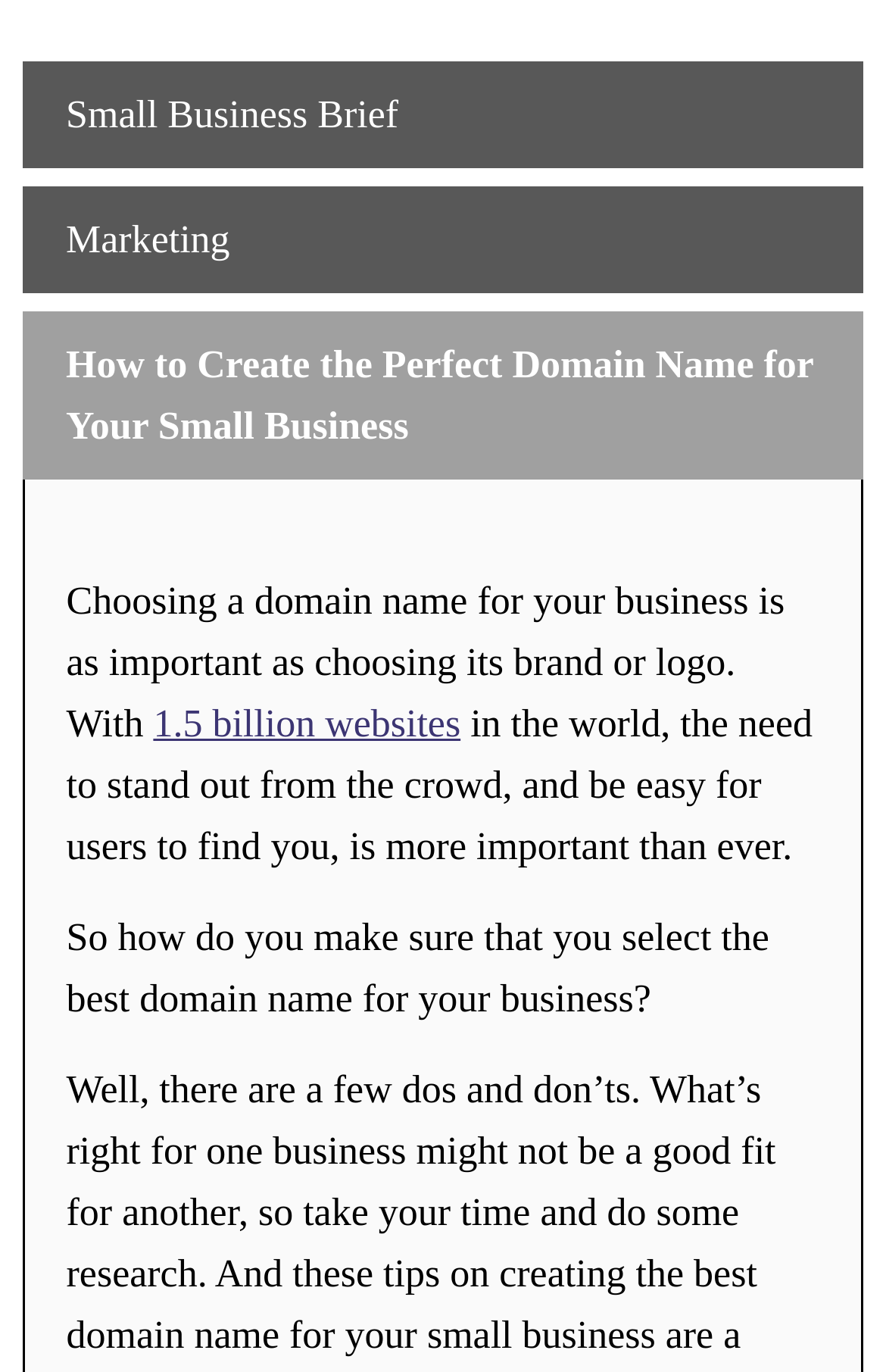Provide the bounding box coordinates, formatted as (top-left x, top-left y, bottom-right x, bottom-right y), with all values being floating point numbers between 0 and 1. Identify the bounding box of the UI element that matches the description: Small Business Brief

[0.074, 0.068, 0.45, 0.099]